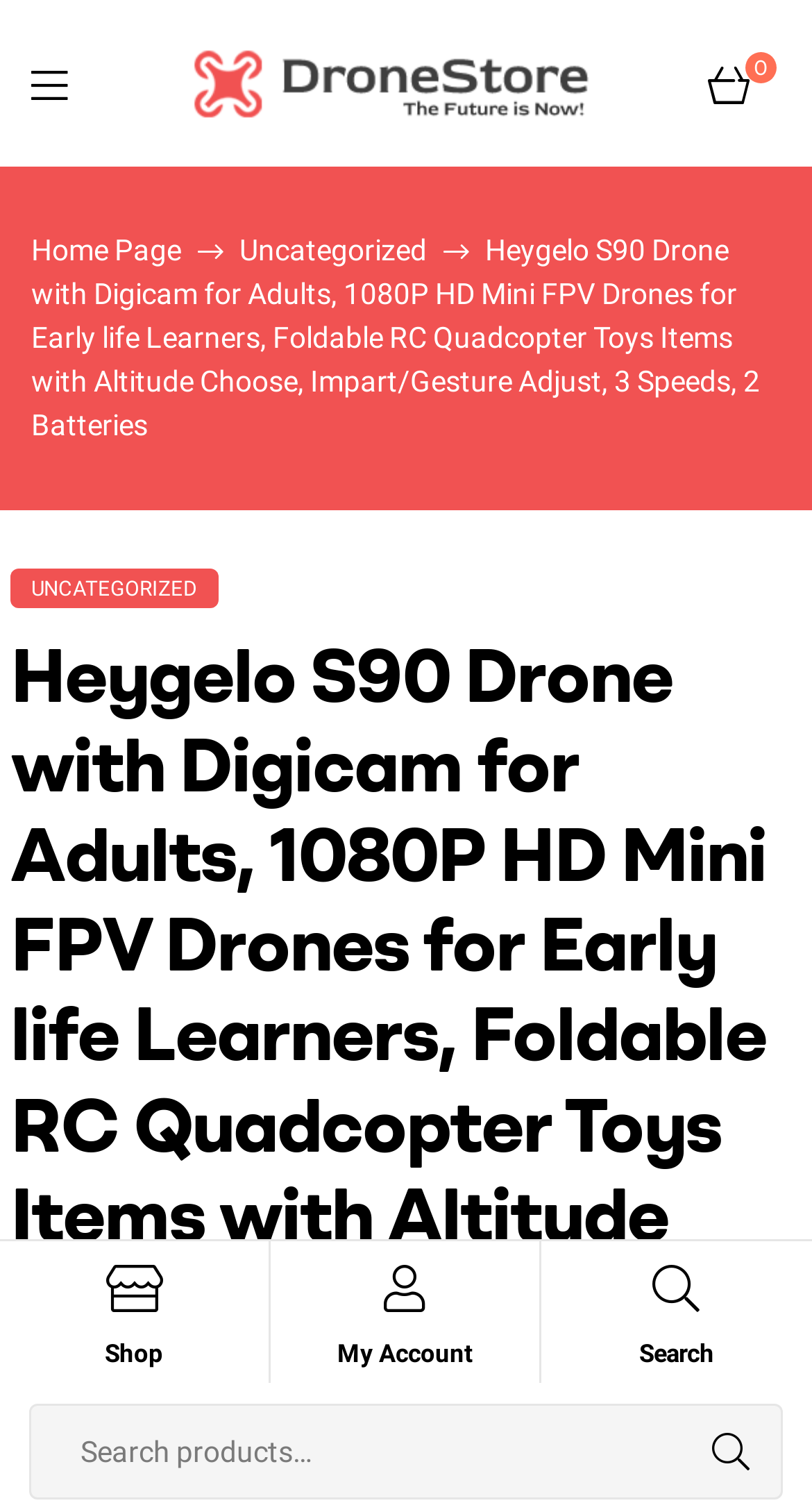Using the webpage screenshot and the element description Uncategorized, determine the bounding box coordinates. Specify the coordinates in the format (top-left x, top-left y, bottom-right x, bottom-right y) with values ranging from 0 to 1.

[0.295, 0.154, 0.526, 0.176]